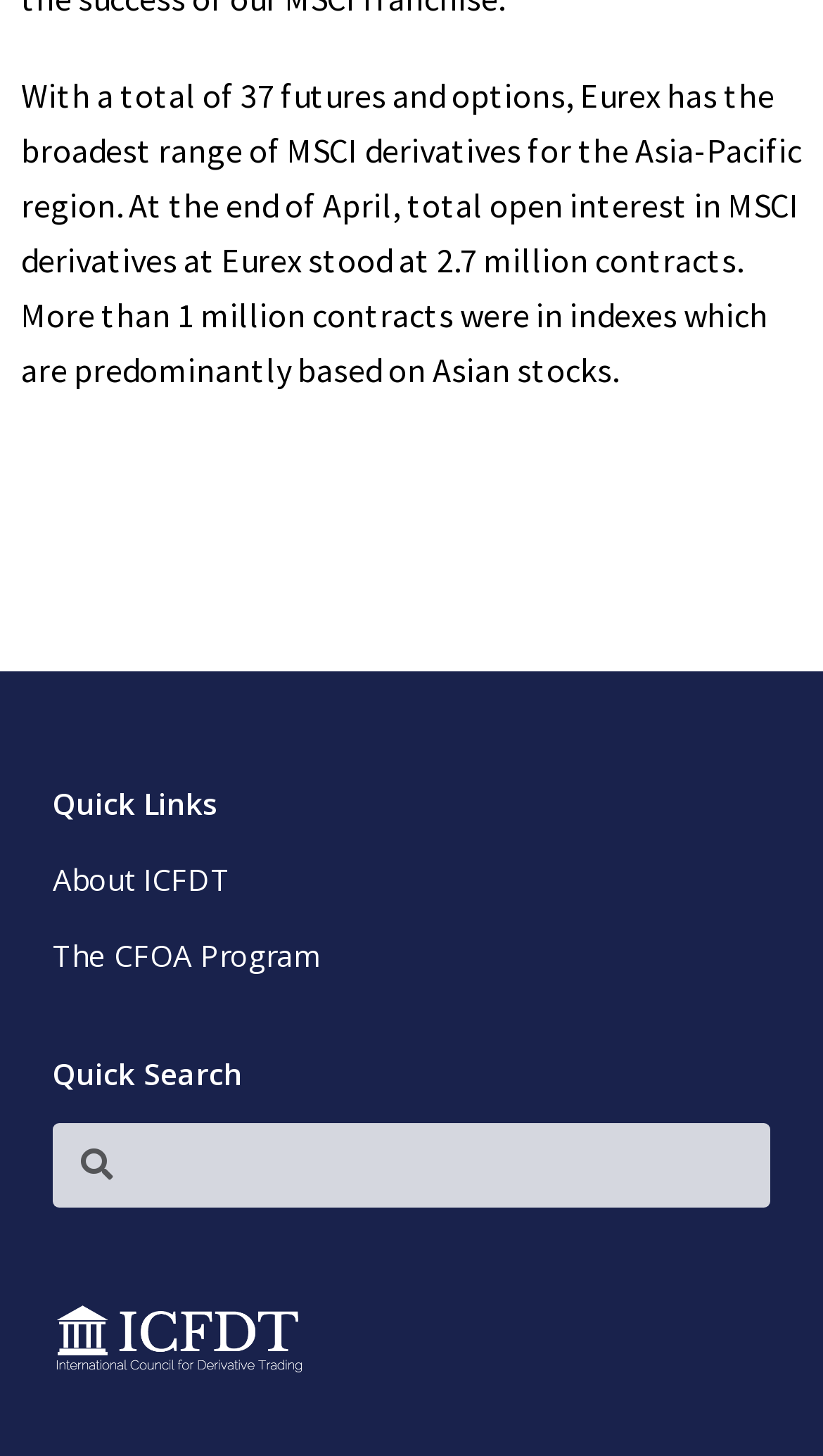Identify the bounding box coordinates for the UI element mentioned here: "About ICFDT". Provide the coordinates as four float values between 0 and 1, i.e., [left, top, right, bottom].

[0.064, 0.585, 0.936, 0.623]